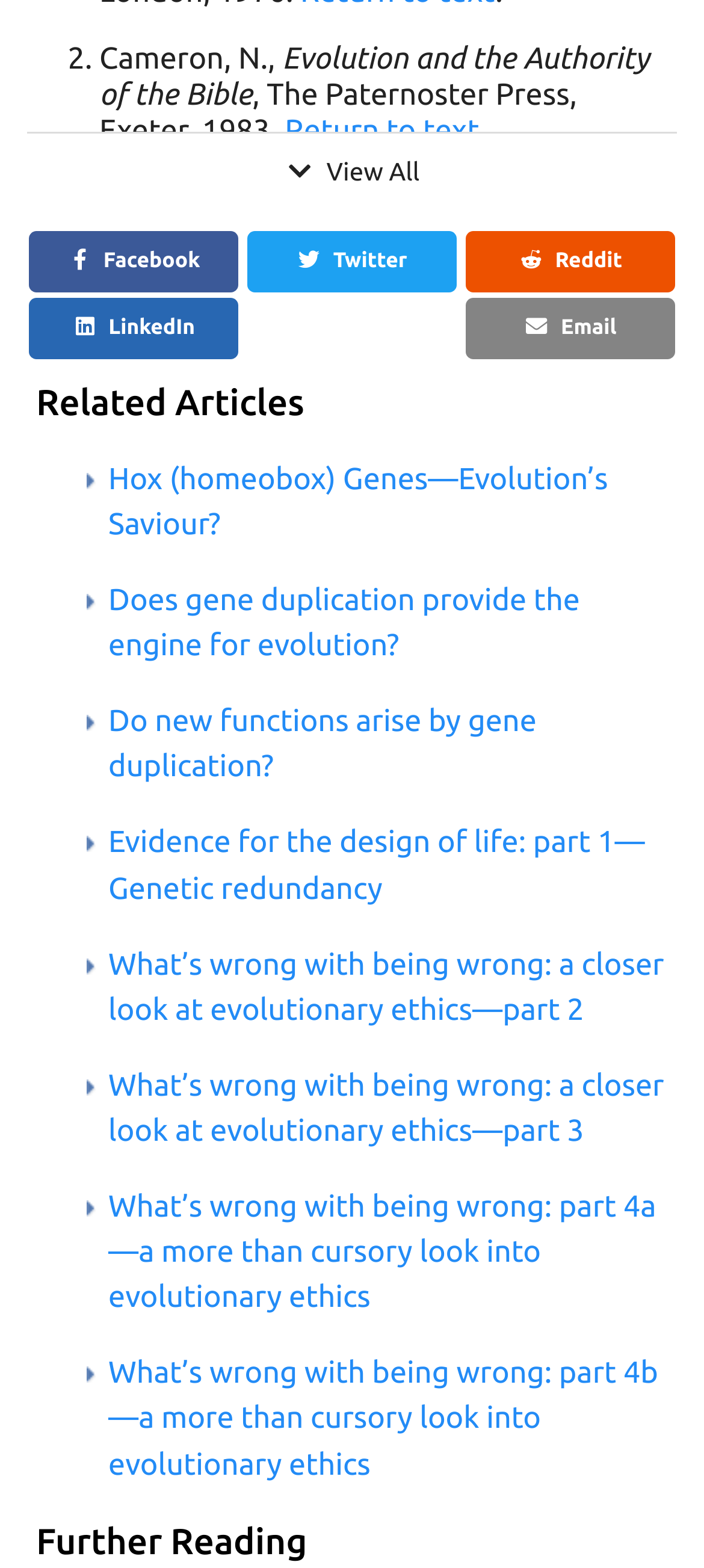Kindly determine the bounding box coordinates for the clickable area to achieve the given instruction: "Share on Facebook".

[0.042, 0.148, 0.337, 0.187]